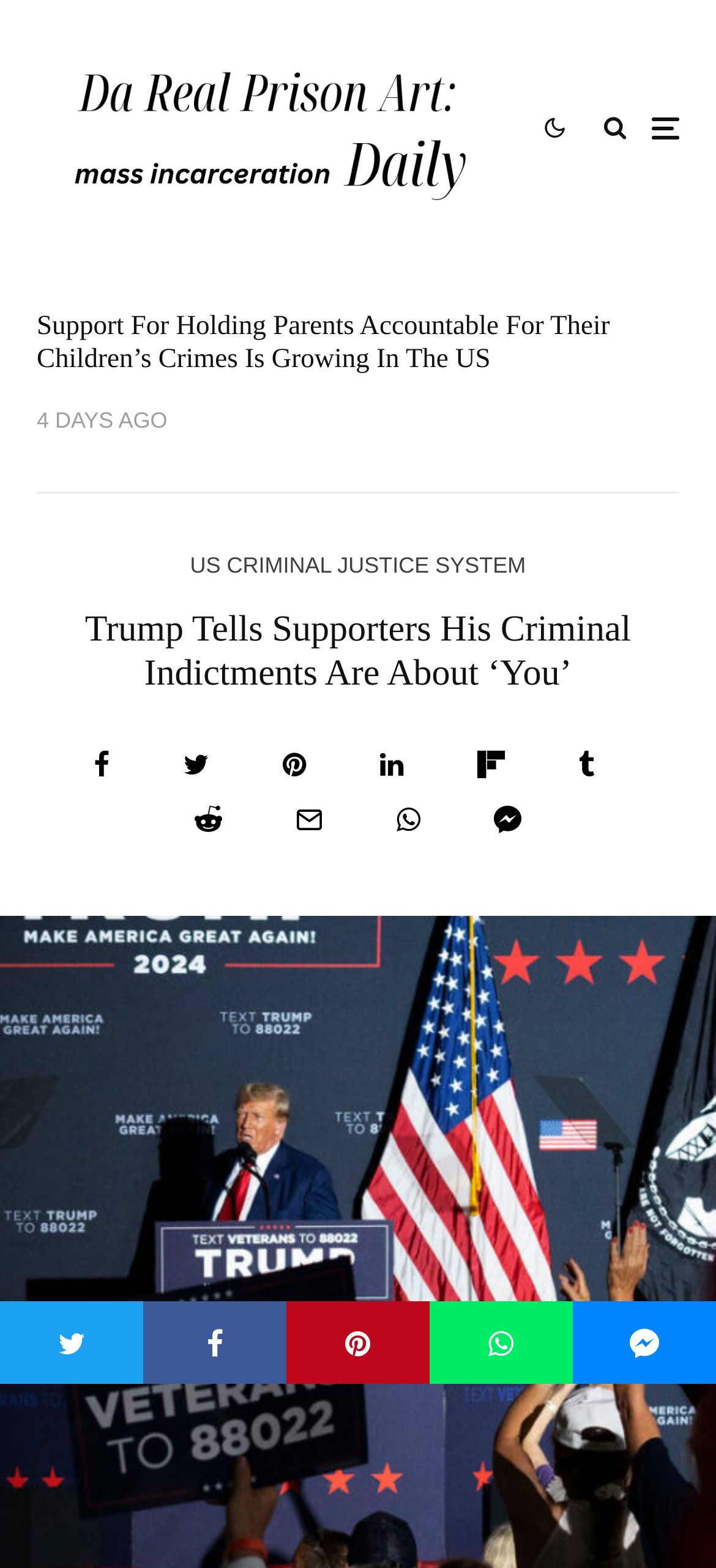What is the purpose of the textbox?
Based on the image, please offer an in-depth response to the question.

I identified a textbox with the label 'Email Address' and a required asterisk symbol, which suggests that the purpose of the textbox is to input an email address.